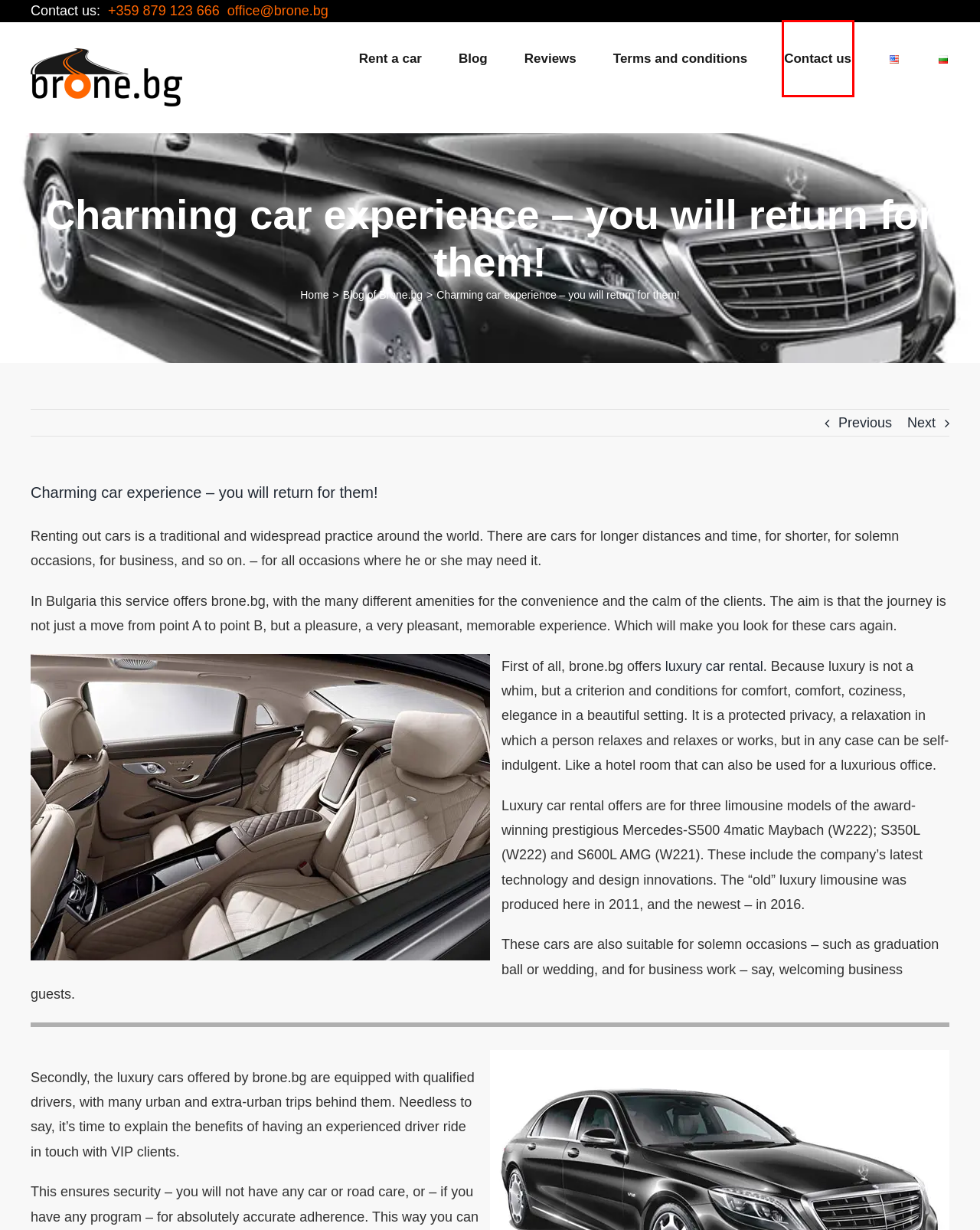Look at the screenshot of a webpage where a red bounding box surrounds a UI element. Your task is to select the best-matching webpage description for the new webpage after you click the element within the bounding box. The available options are:
A. The luxury and comfort you deserve | Brone - rent-a-car
B. Get in touch with Brone.bg - Rent a car
C. Rent a car - brone.bg
D. Reviews / Luxury, retro, armored cars for a rent - Brone
E. There's a luxury car for you! | Brone.bg - rental cars
F. Blog / Luxury, armored and retro cars for rent, rent-a-car - Brone
G. Blog of Brone.bg |  Brone: Luxury and Armored Cars for rent |
H. General conditions / Luxury, armored cars for a rent - Brone

B